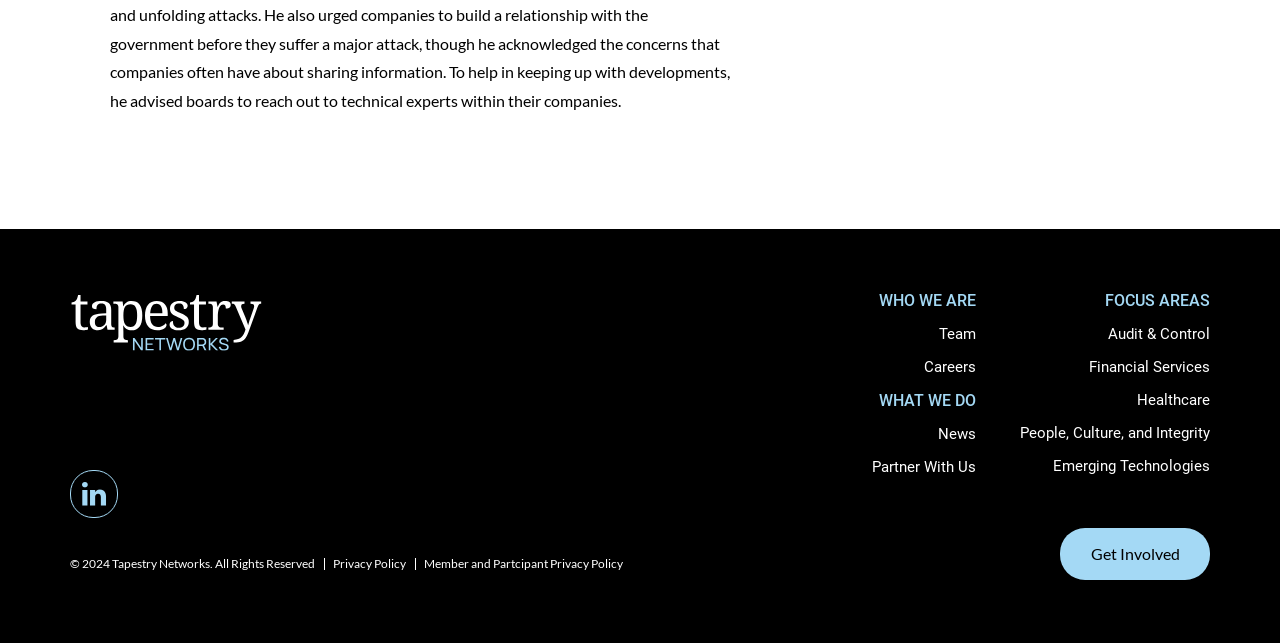Please provide the bounding box coordinates for the element that needs to be clicked to perform the following instruction: "learn about the organization". The coordinates should be given as four float numbers between 0 and 1, i.e., [left, top, right, bottom].

None